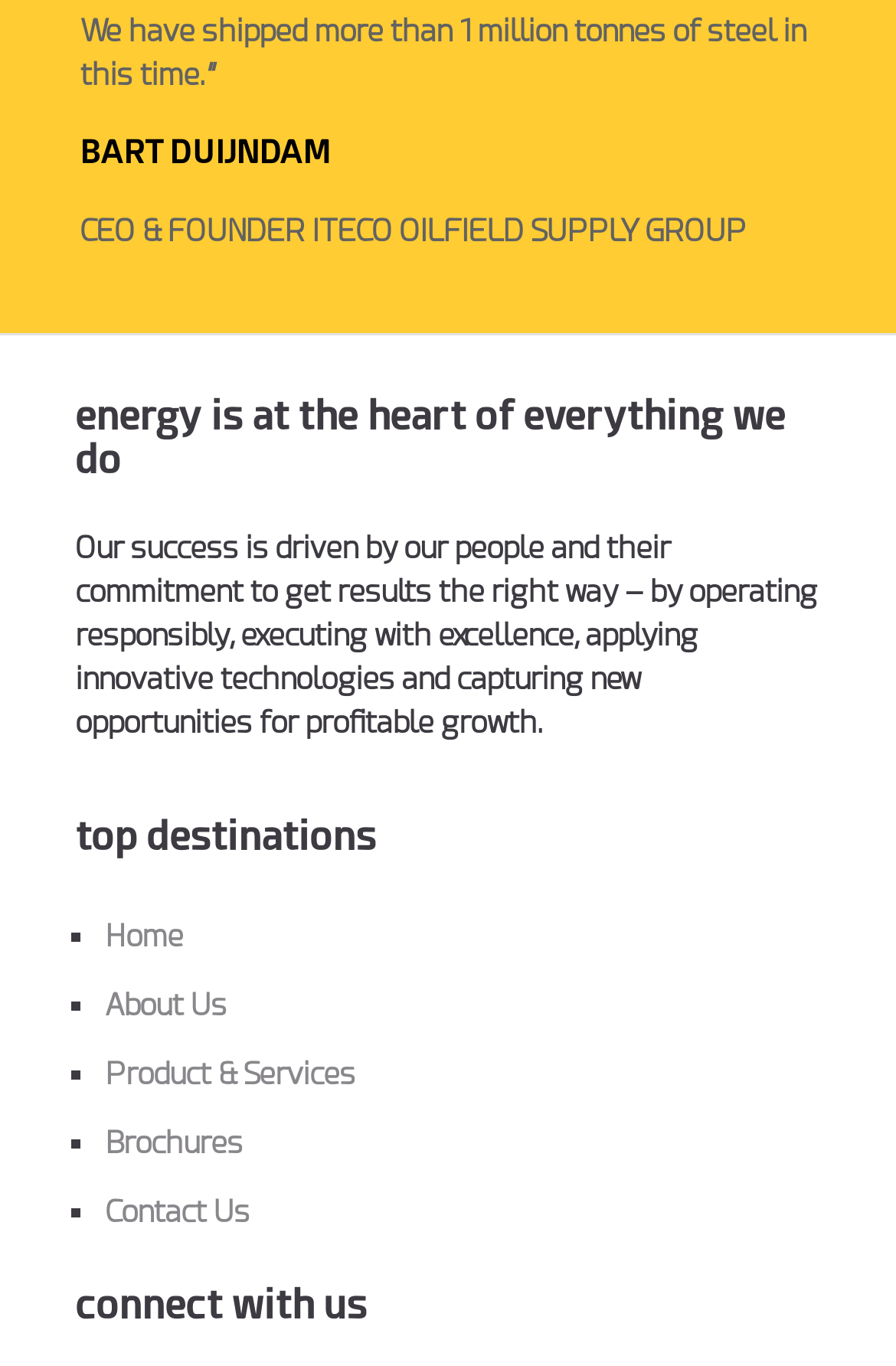What is the name of the CEO and Founder?
Please provide a comprehensive answer based on the information in the image.

The answer can be found by looking at the heading element with the text 'BART DUIJNDAM' which is located below the static text 'We have shipped more than 1 million tonnes of steel in this time.”'.